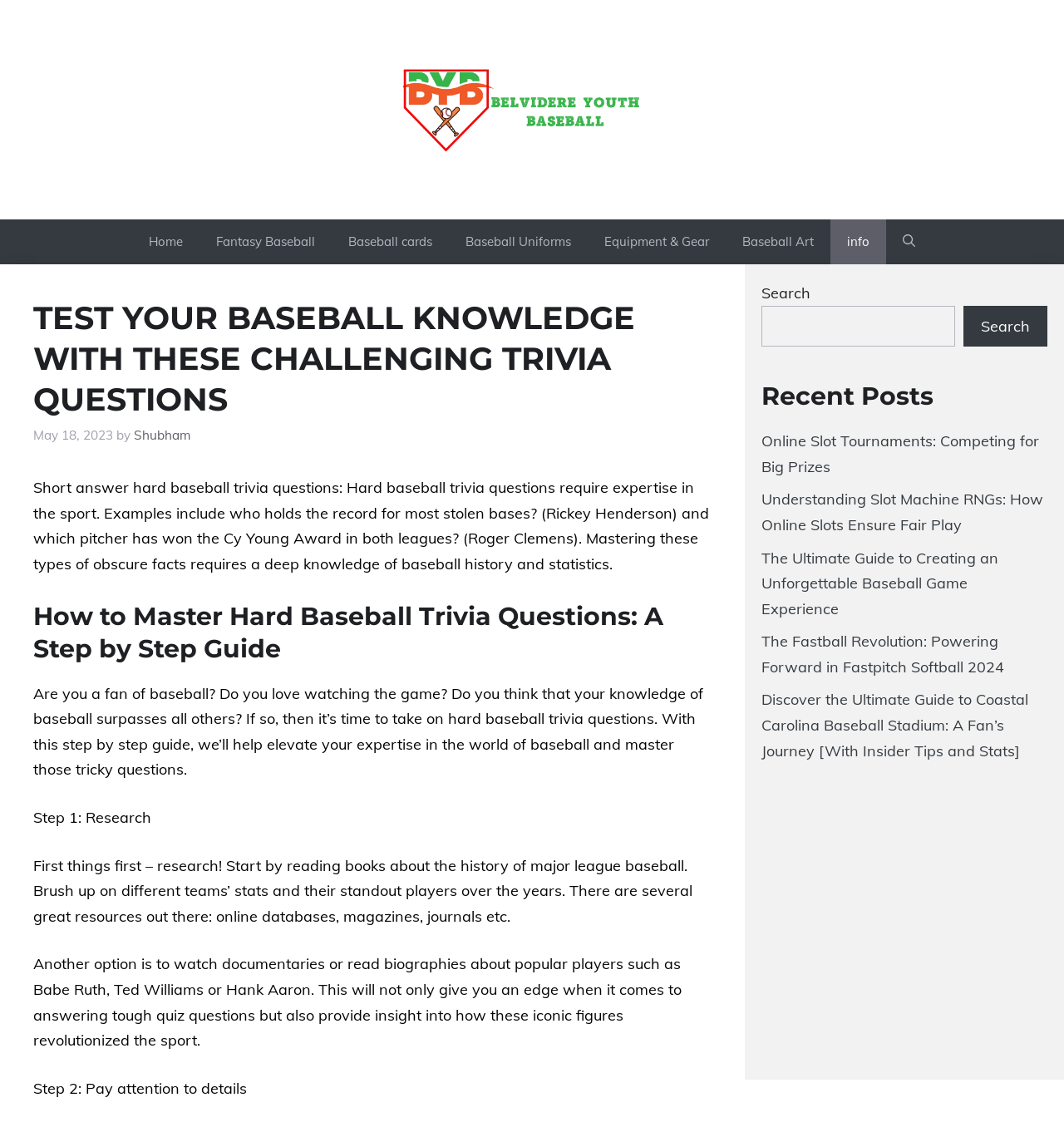Pinpoint the bounding box coordinates of the clickable element needed to complete the instruction: "Click on the 'Home' link". The coordinates should be provided as four float numbers between 0 and 1: [left, top, right, bottom].

[0.124, 0.195, 0.188, 0.235]